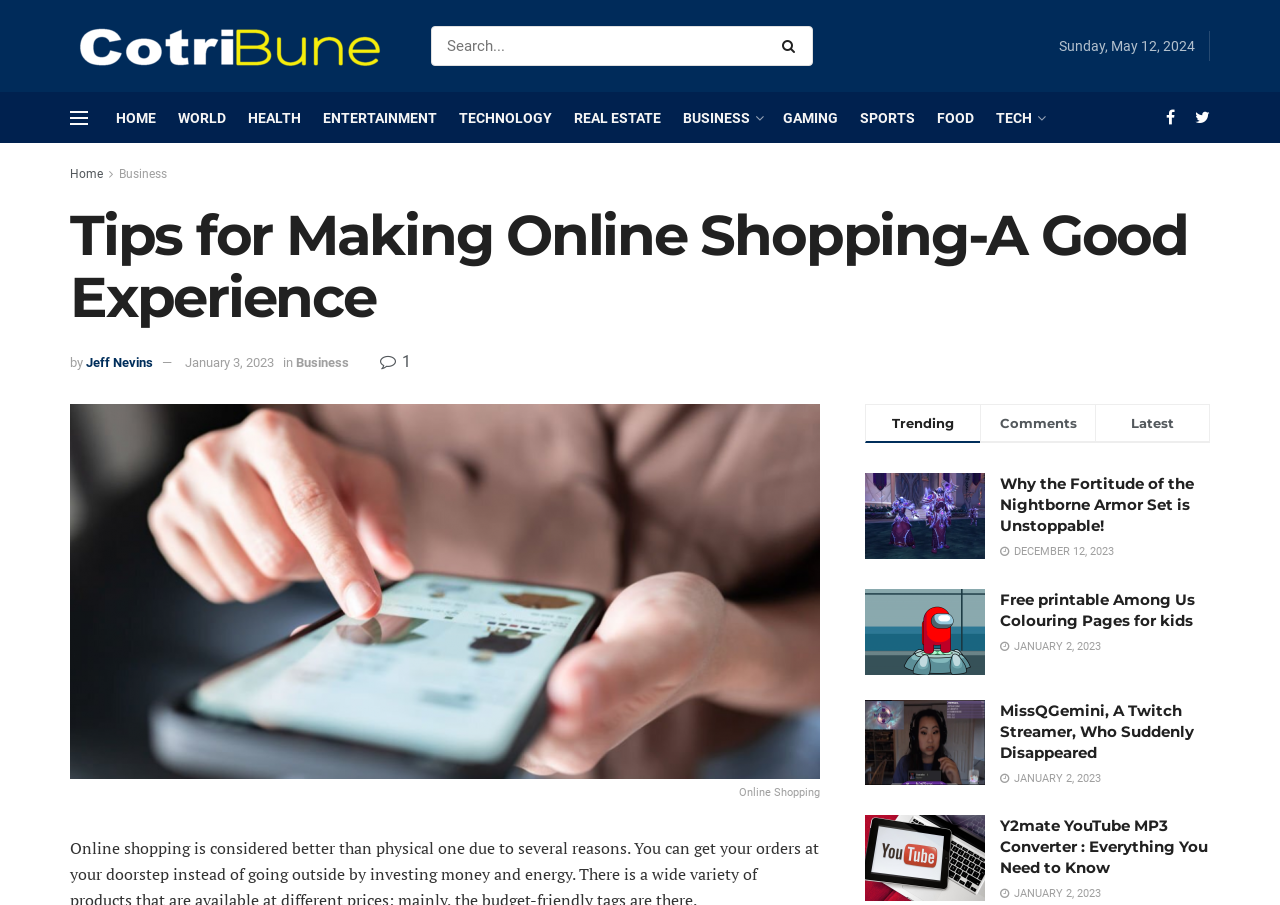Please give a one-word or short phrase response to the following question: 
What is the topic of the article with the image 'Fortitude of the Nightborne Armor Set'?

Gaming